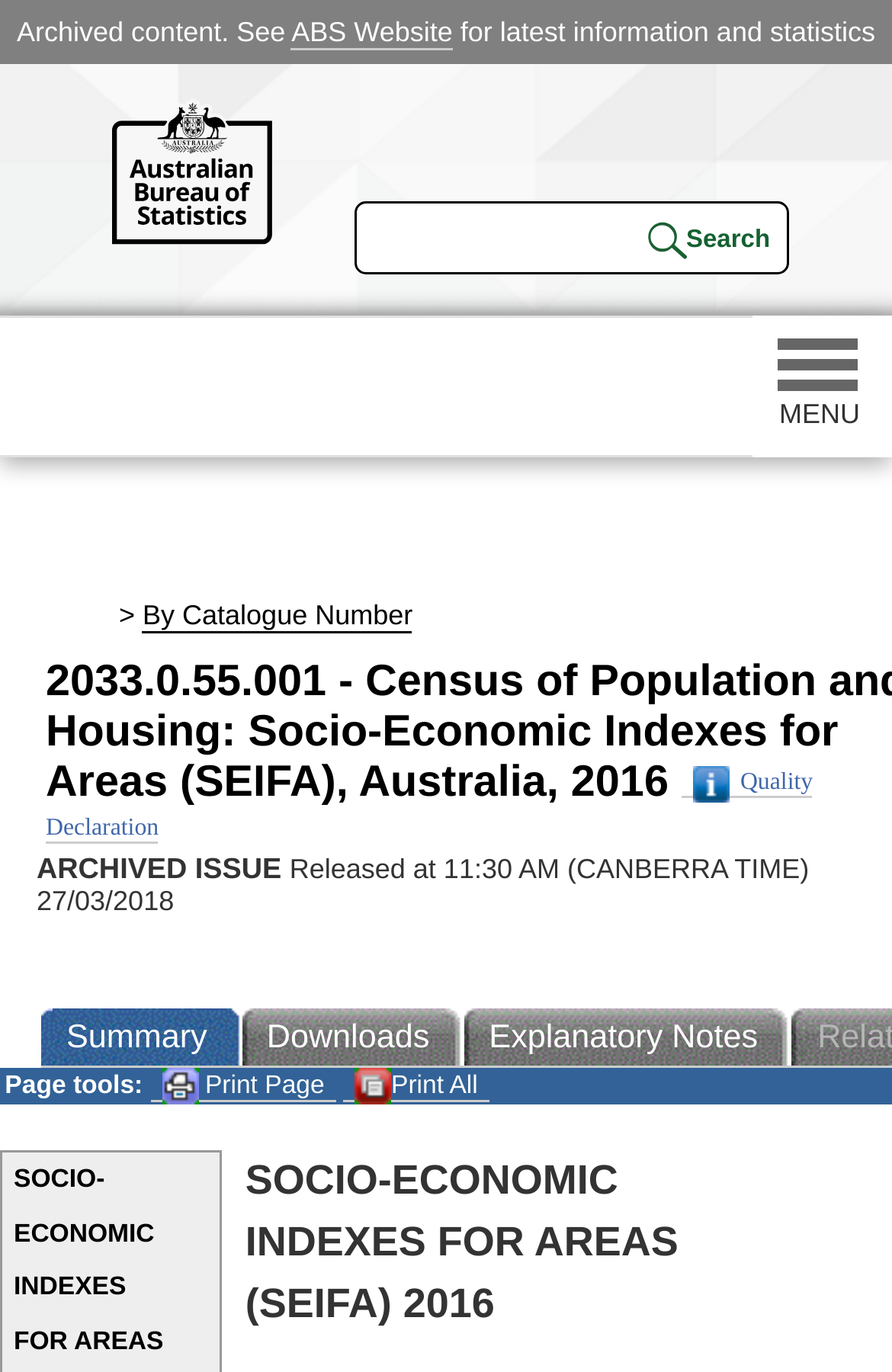Provide a thorough and detailed response to the question by examining the image: 
What is the release time of the archived issue?

The release time of the archived issue is mentioned in a StaticText element with the description 'Released at 11:30 AM (CANBERRA TIME) 27/03/2018', which provides the exact release time.